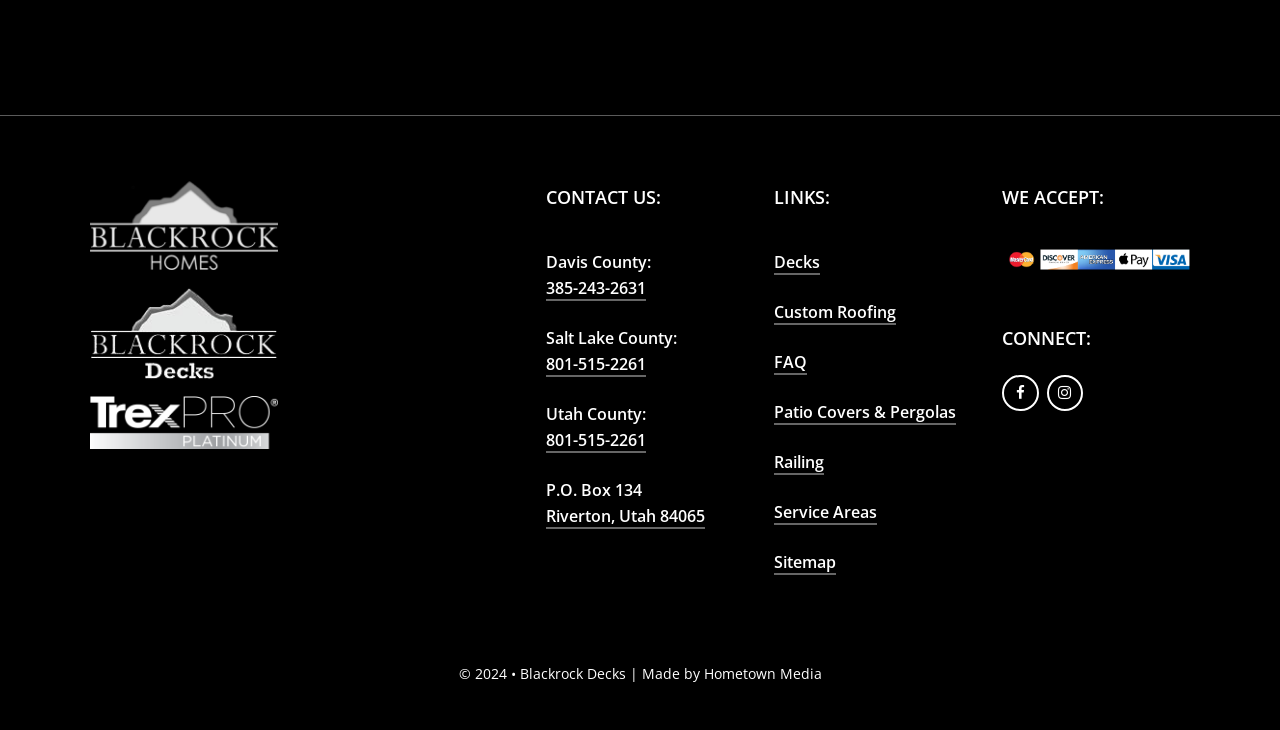Extract the bounding box coordinates for the HTML element that matches this description: "Patio Covers & Pergolas". The coordinates should be four float numbers between 0 and 1, i.e., [left, top, right, bottom].

[0.605, 0.547, 0.747, 0.582]